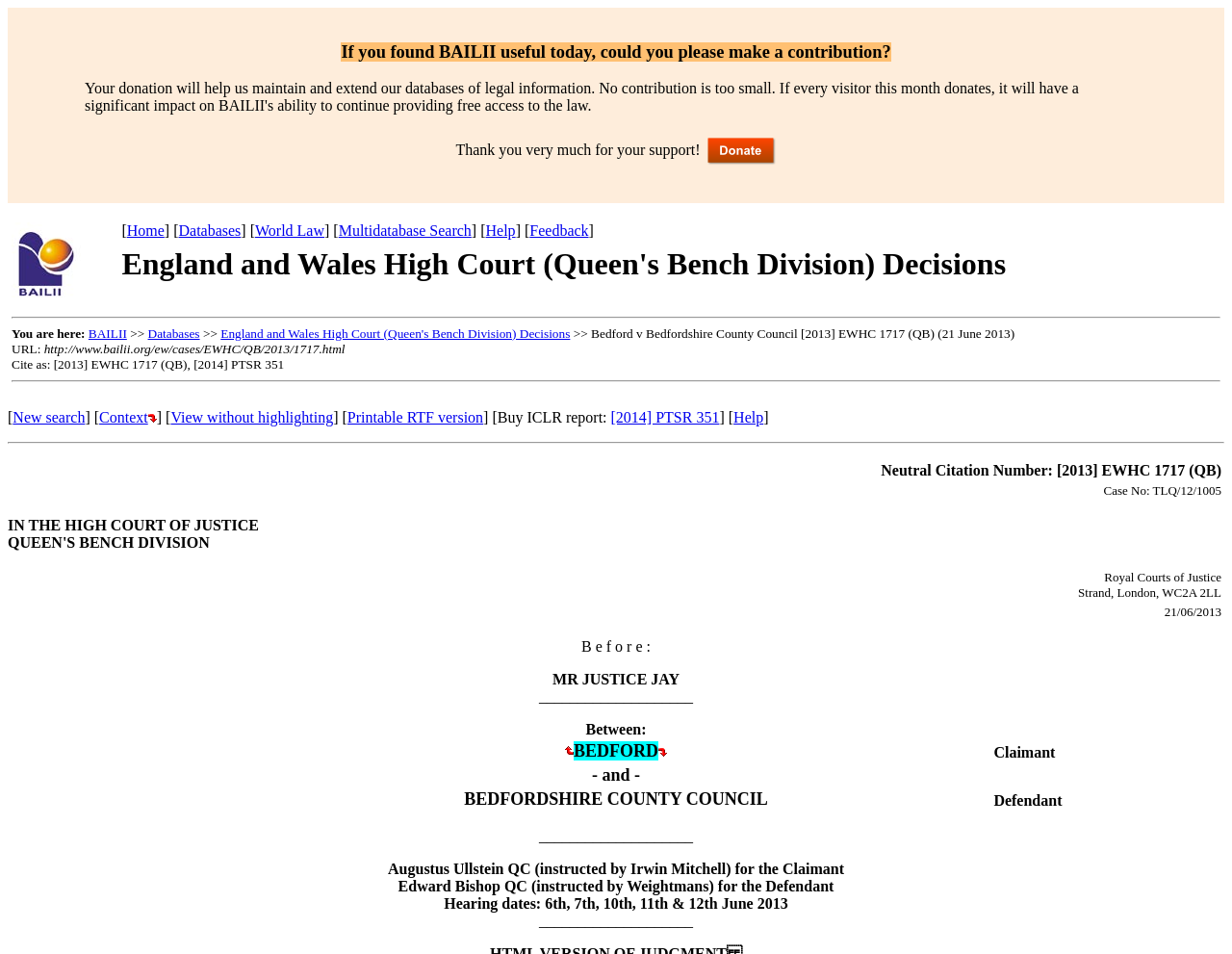Determine the bounding box coordinates for the UI element described. Format the coordinates as (top-left x, top-left y, bottom-right x, bottom-right y) and ensure all values are between 0 and 1. Element description: BEDFORD

[0.466, 0.777, 0.534, 0.797]